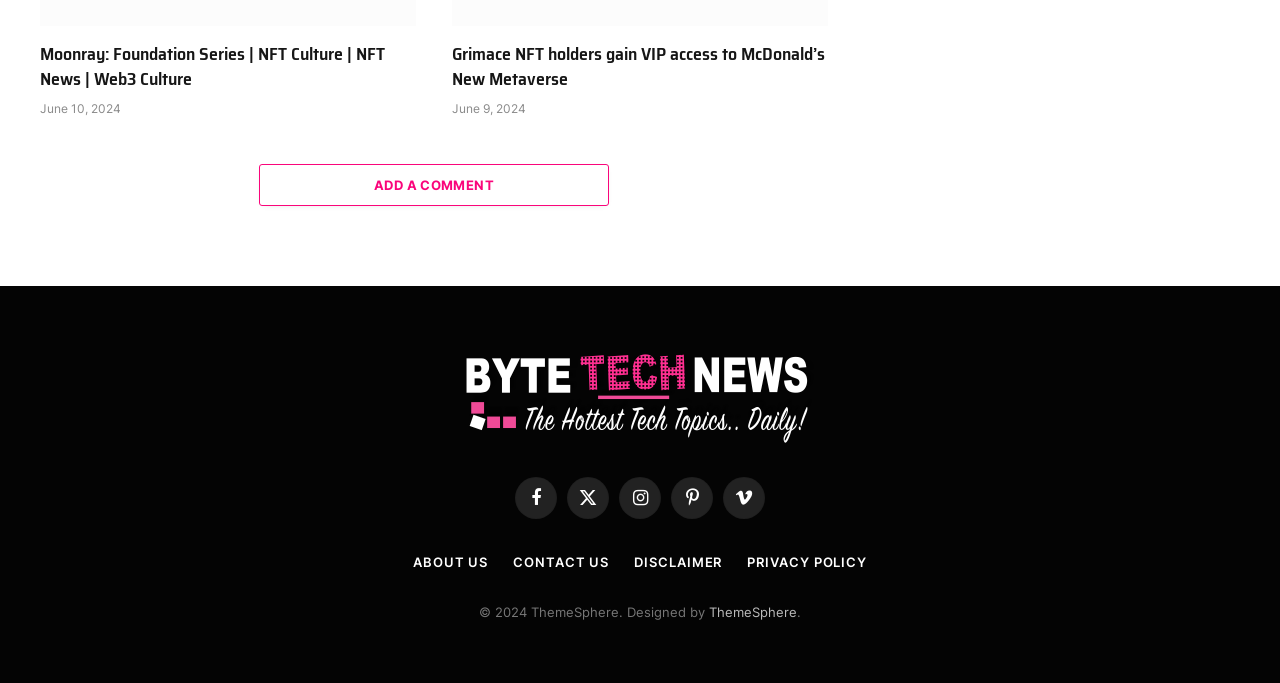Identify the bounding box of the UI element described as follows: "Add A Comment". Provide the coordinates as four float numbers in the range of 0 to 1 [left, top, right, bottom].

[0.202, 0.24, 0.476, 0.302]